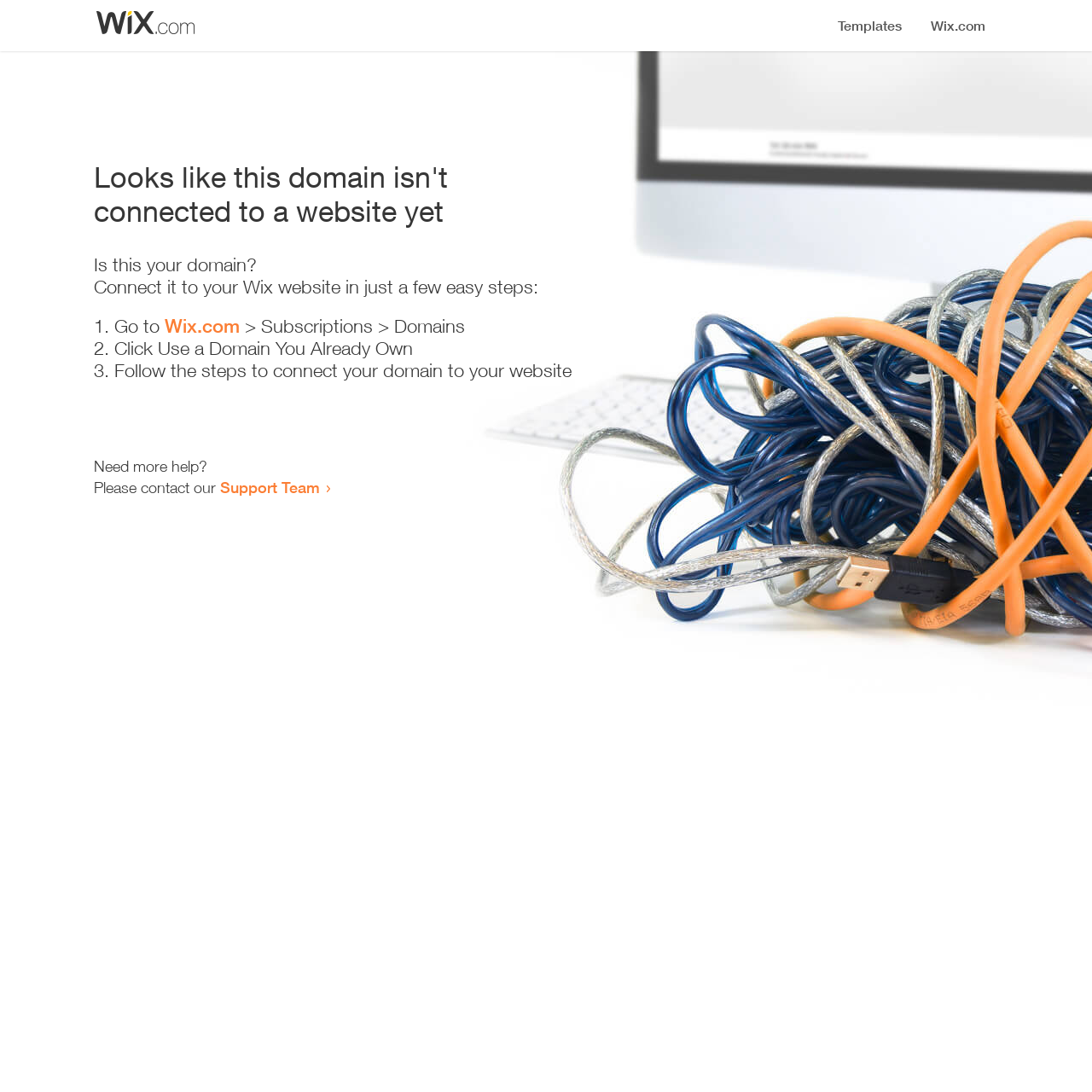Identify the text that serves as the heading for the webpage and generate it.

Looks like this domain isn't
connected to a website yet